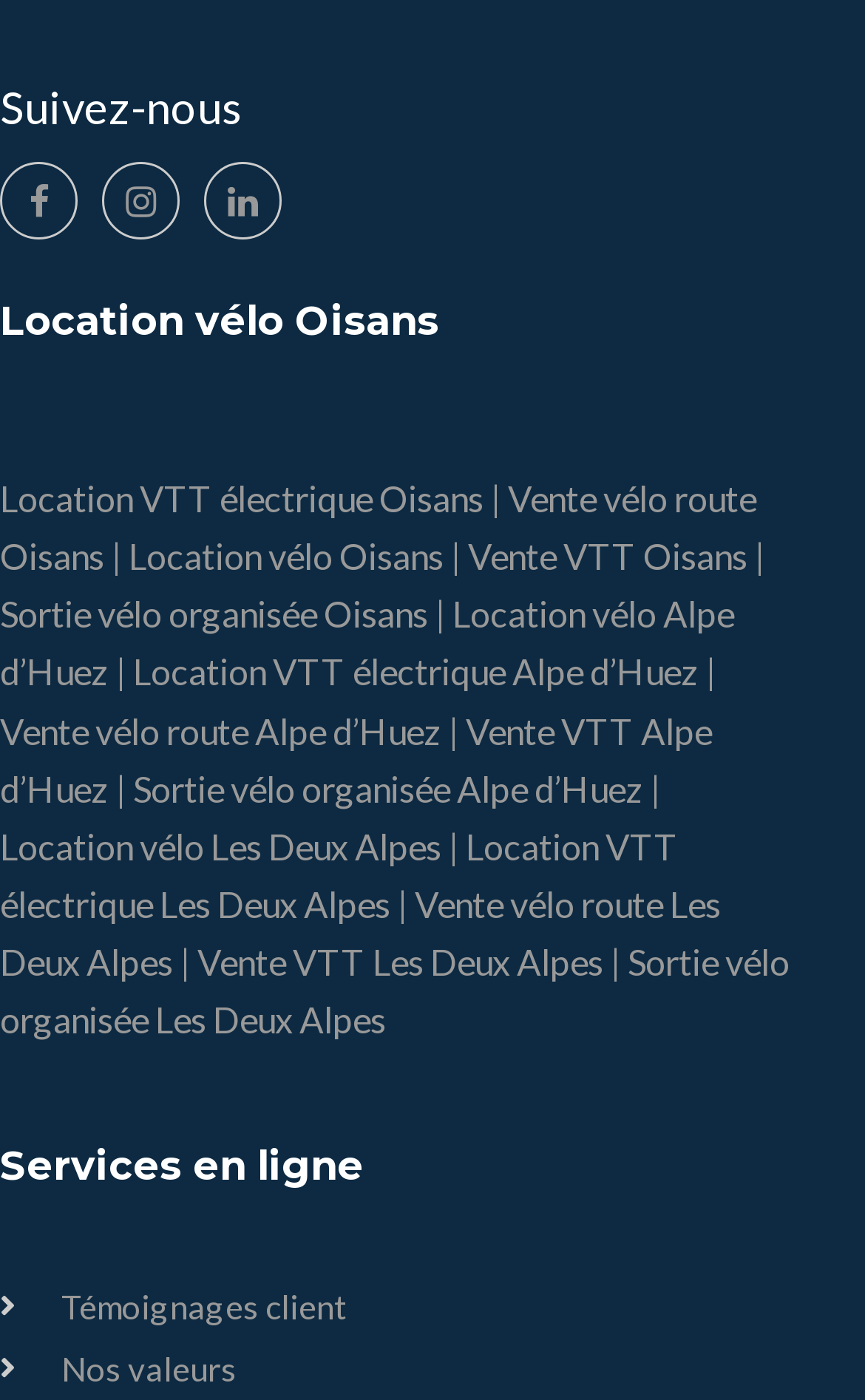Locate the bounding box coordinates of the clickable part needed for the task: "Read Témoignages client".

[0.0, 0.915, 0.923, 0.95]